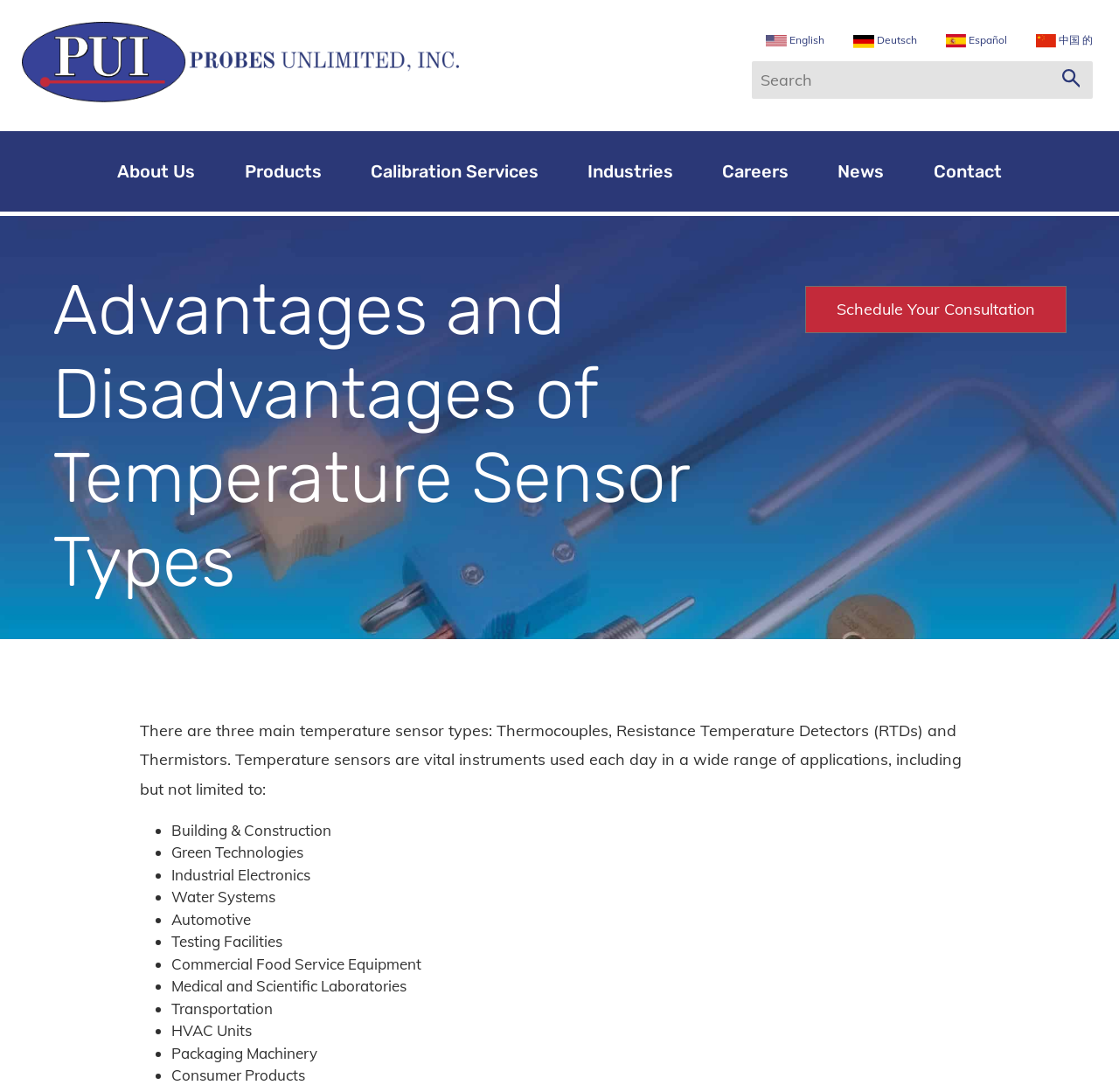Determine the bounding box coordinates of the clickable region to carry out the instruction: "Read about products".

[0.218, 0.12, 0.287, 0.194]